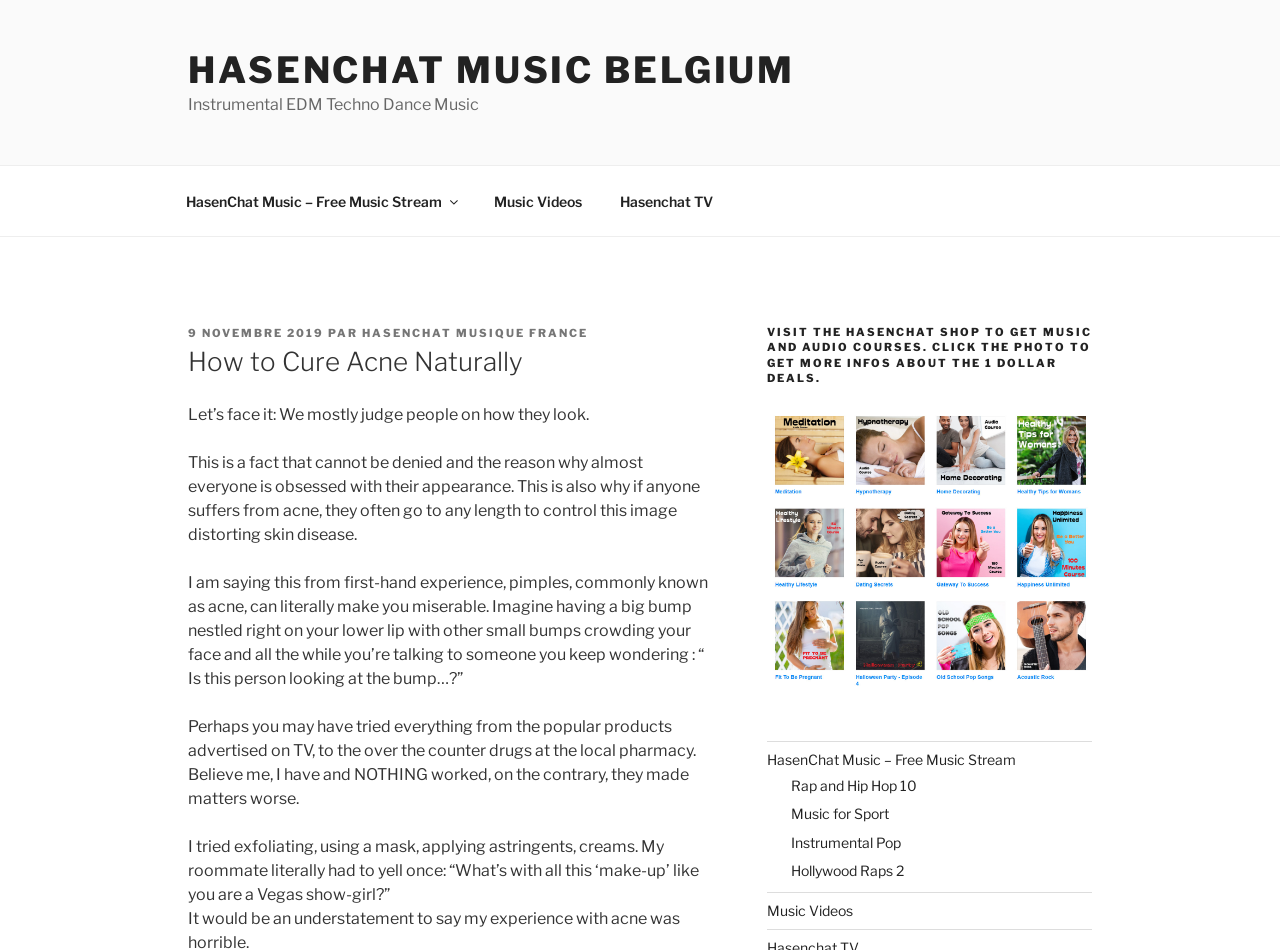Generate a thorough caption detailing the webpage content.

The webpage appears to be a blog post about acne and its effects on one's self-esteem, with a prominent header "How to Cure Acne Naturally" at the top. Below the header, there is a section with a publication date, "9 NOVEMBRE 2019", and an author, "HASENCHAT MUSIQUE FRANCE". 

The main content of the blog post is a personal account of struggling with acne, with the author sharing their experiences and emotions. The text is divided into several paragraphs, each describing the author's struggles with acne, from feeling self-conscious about their appearance to trying various products and treatments without success.

On the top-left corner of the page, there is a navigation menu with links to "HasenChat Music – Free Music Stream", "Music Videos", and "Hasenchat TV". Below the navigation menu, there is a heading that promotes the "HasenChat Shop" with a call-to-action to click on a photo to learn more about $1 deals. This section also includes an image and several links to music categories, such as "Rap and Hip Hop 10", "Music for Sport", and "Instrumental Pop".

At the very top of the page, there is a link to "HASENCHAT MUSIC BELGIUM" and a brief description of the website, "Instrumental EDM Techno Dance Music".